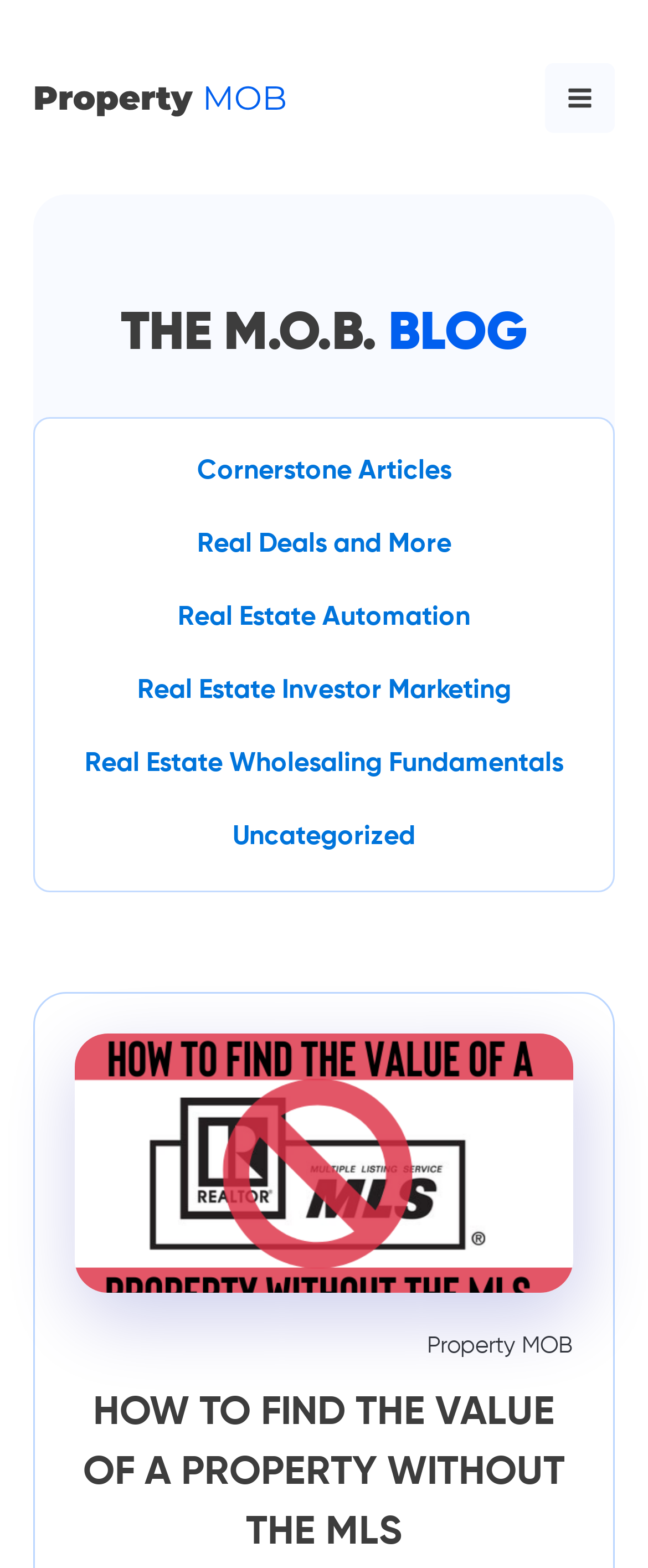Identify the bounding box for the UI element that is described as follows: "Cornerstone Articles".

[0.278, 0.278, 0.722, 0.324]